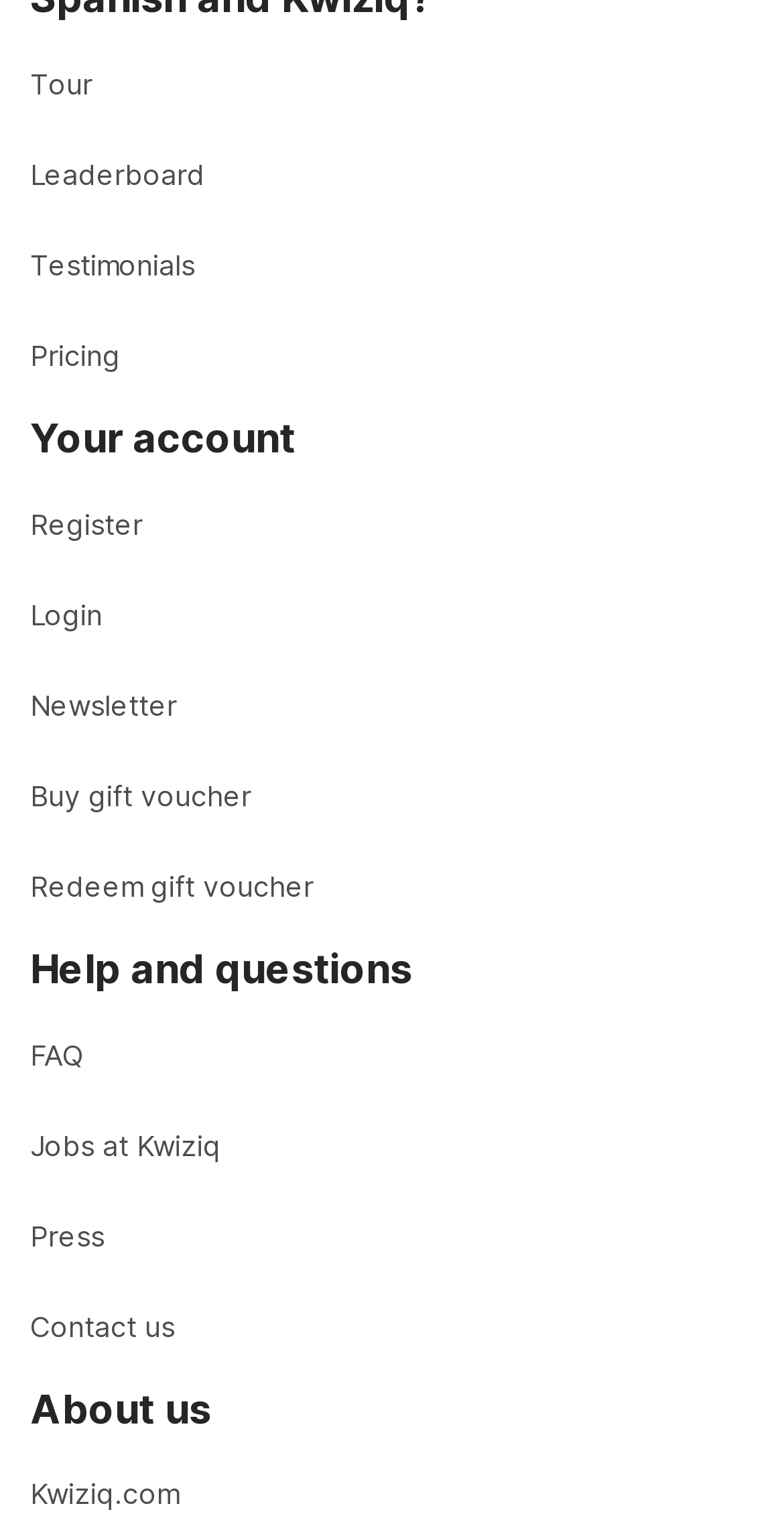Given the element description Buy gift voucher, specify the bounding box coordinates of the corresponding UI element in the format (top-left x, top-left y, bottom-right x, bottom-right y). All values must be between 0 and 1.

[0.038, 0.504, 0.962, 0.547]